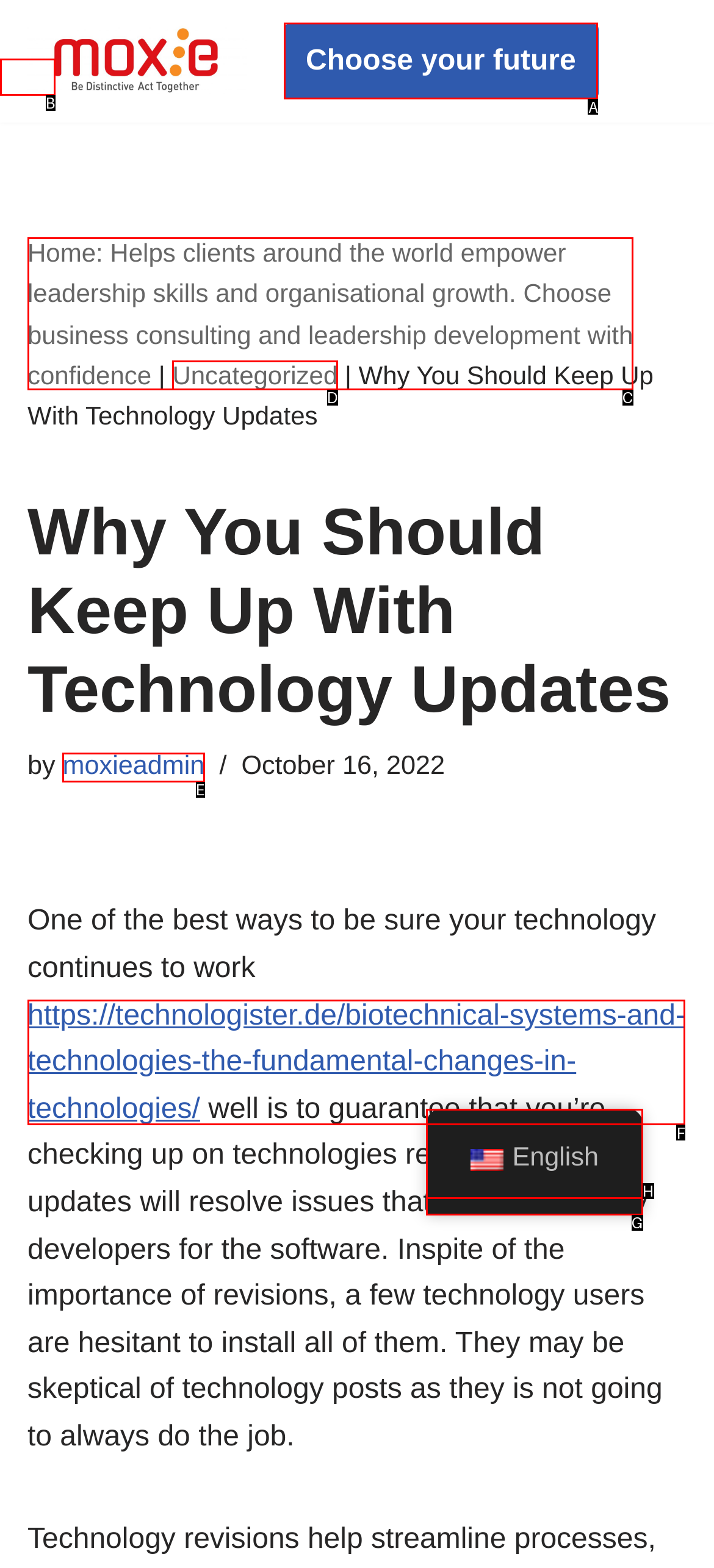Based on the description: moxieadmin, identify the matching HTML element. Reply with the letter of the correct option directly.

E